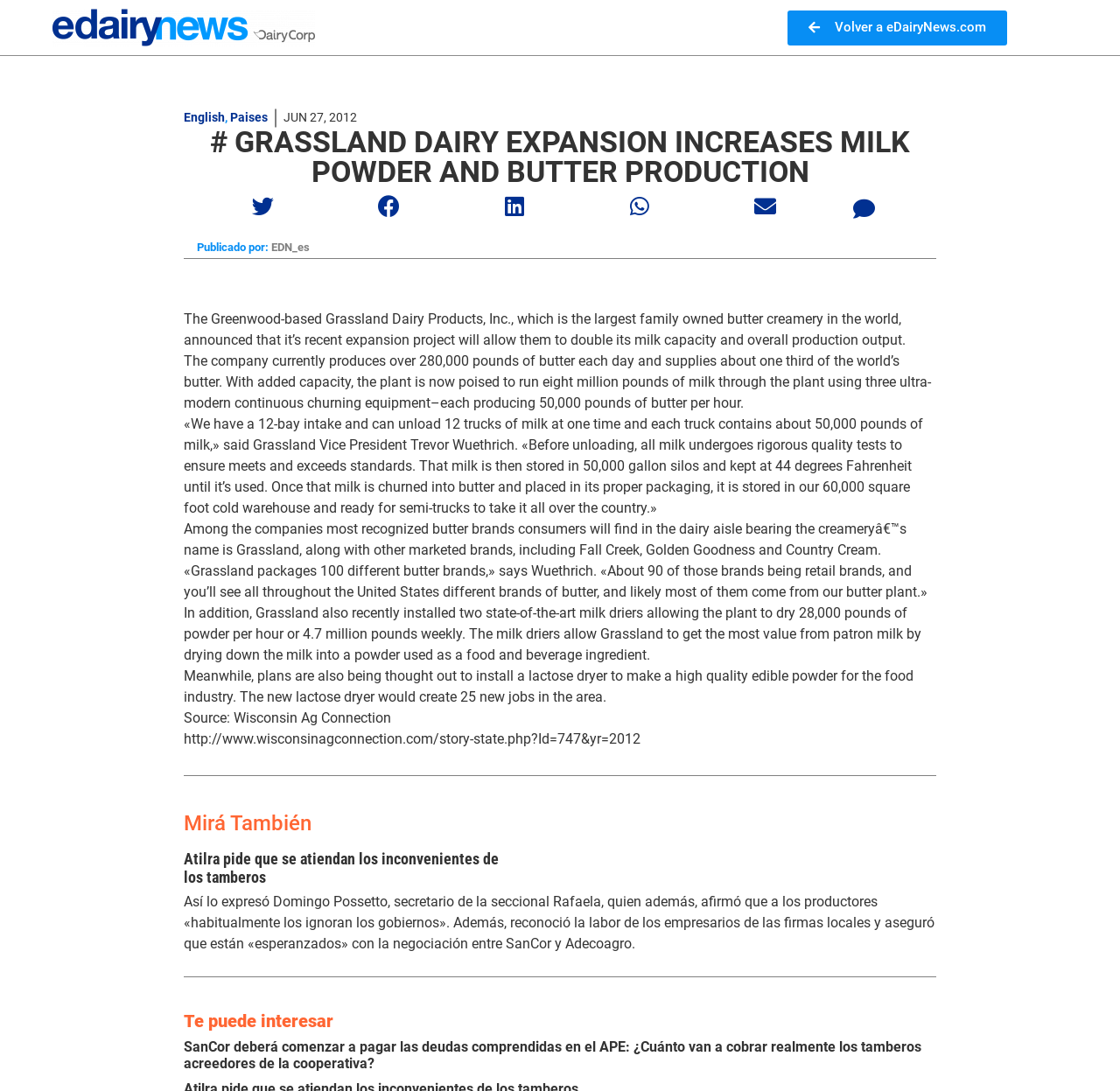Give a detailed account of the webpage's layout and content.

This webpage is about Grassland Dairy's expansion, which increases milk powder and butter production. At the top left, there is an "ednews-logo" image, and next to it, a button "Volver a eDairyNews.com" is located. Below these elements, there are links to switch languages, including "English" and "Paises". 

On the top right, there is a link "JUN 27, 2012", which indicates the date of the article. The main heading "# GRASSLAND DAIRY EXPANSION INCREASES MILK POWDER AND BUTTER PRODUCTION" is centered at the top of the page.

Below the main heading, there is a link "Comment" with an icon. The article's author, "EDN_es", is mentioned below. The main content of the article is divided into several paragraphs, which describe the expansion project of Grassland Dairy Products, including the increase in milk capacity, production output, and the installation of new equipment.

There are five paragraphs in total, which provide details about the company's current production, the quality control process, and the various brands of butter produced by the company. The article also mentions the installation of milk driers and plans for a lactose dryer, which will create new jobs in the area.

At the bottom of the page, there are three sections: "Mirá También", "Te puede interesar", and several article links. Each section contains a heading and a few article links with brief descriptions.